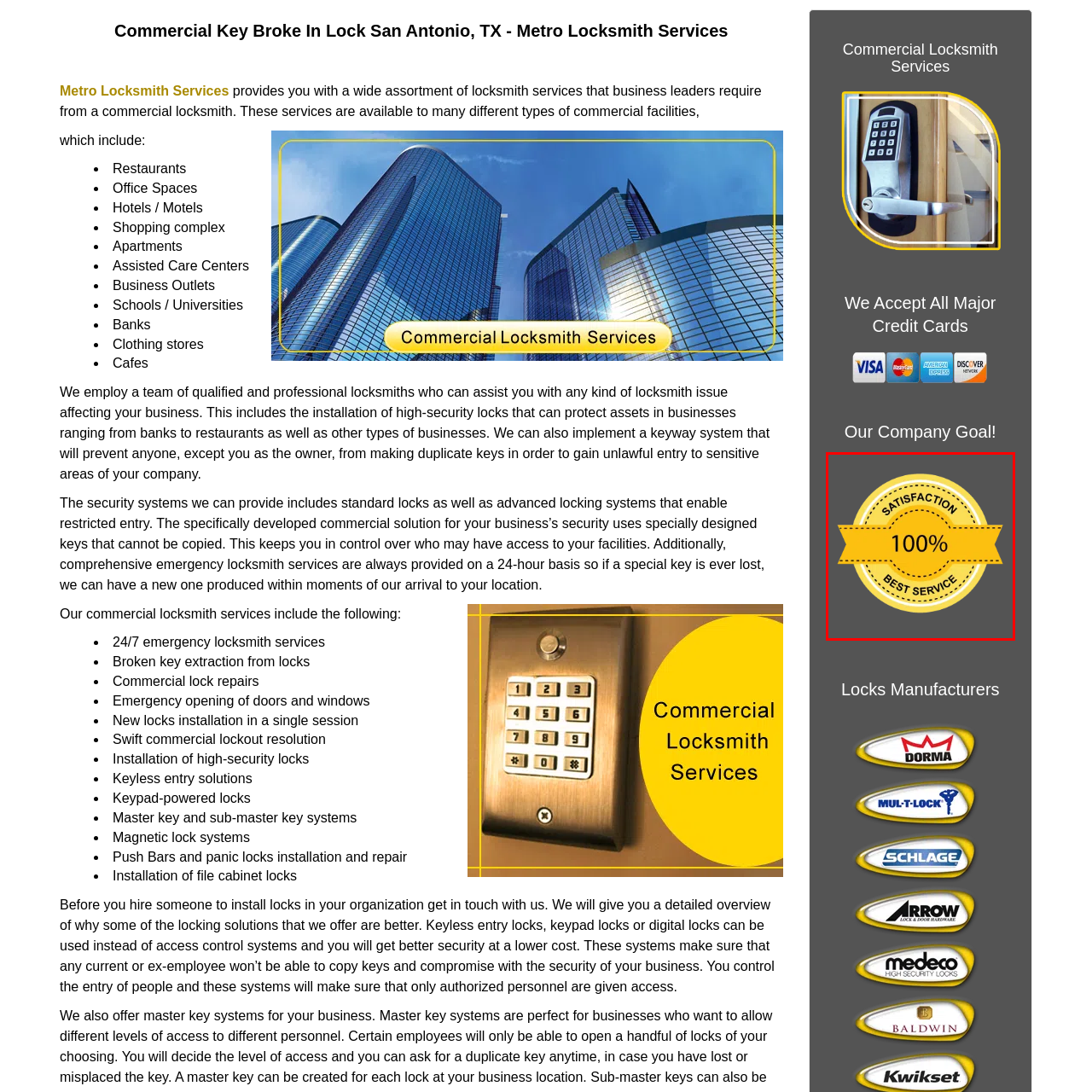Offer an in-depth description of the picture located within the red frame.

The image features a vibrant yellow seal that prominently displays the text "100% SATISFACTION" at the center, surrounded by a circular border. The seal is designed to convey a sense of trust and quality, making it clear that the business prides itself on delivering the best service possible. The words "BEST SERVICE" are presented on a bold ribbon that runs across the middle of the seal. This visual element suggests a commitment to excellence and customer satisfaction, suitable for a service-oriented business like Metro Locksmith Services in San Antonio, TX.